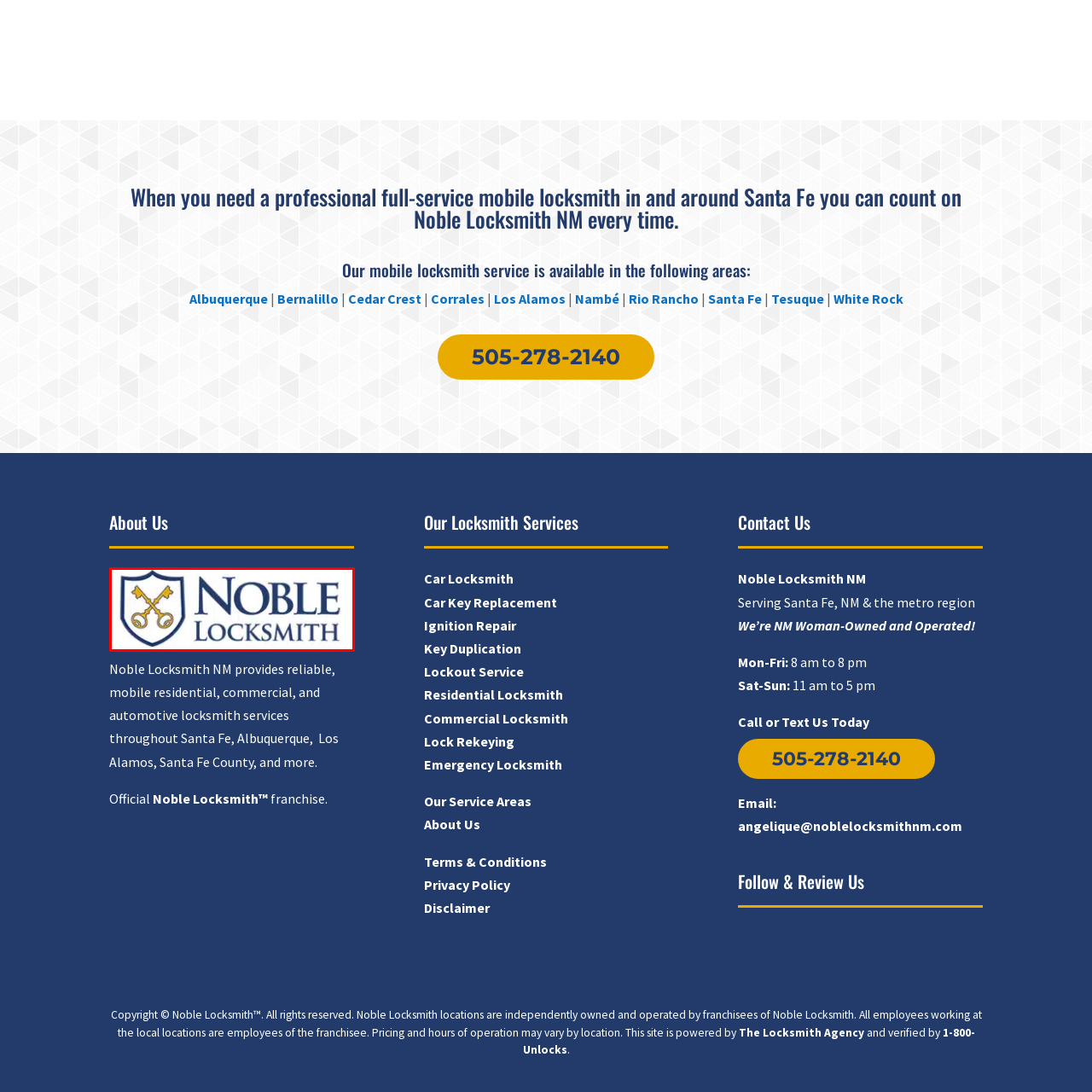What is the font style of 'NOBLE'?  
Carefully review the image highlighted by the red outline and respond with a comprehensive answer based on the image's content.

The text 'NOBLE' in the logo is displayed in bold, uppercase letters, which gives it a prominent and attention-grabbing appearance. This font style is used to highlight the company's name and create a strong visual identity.